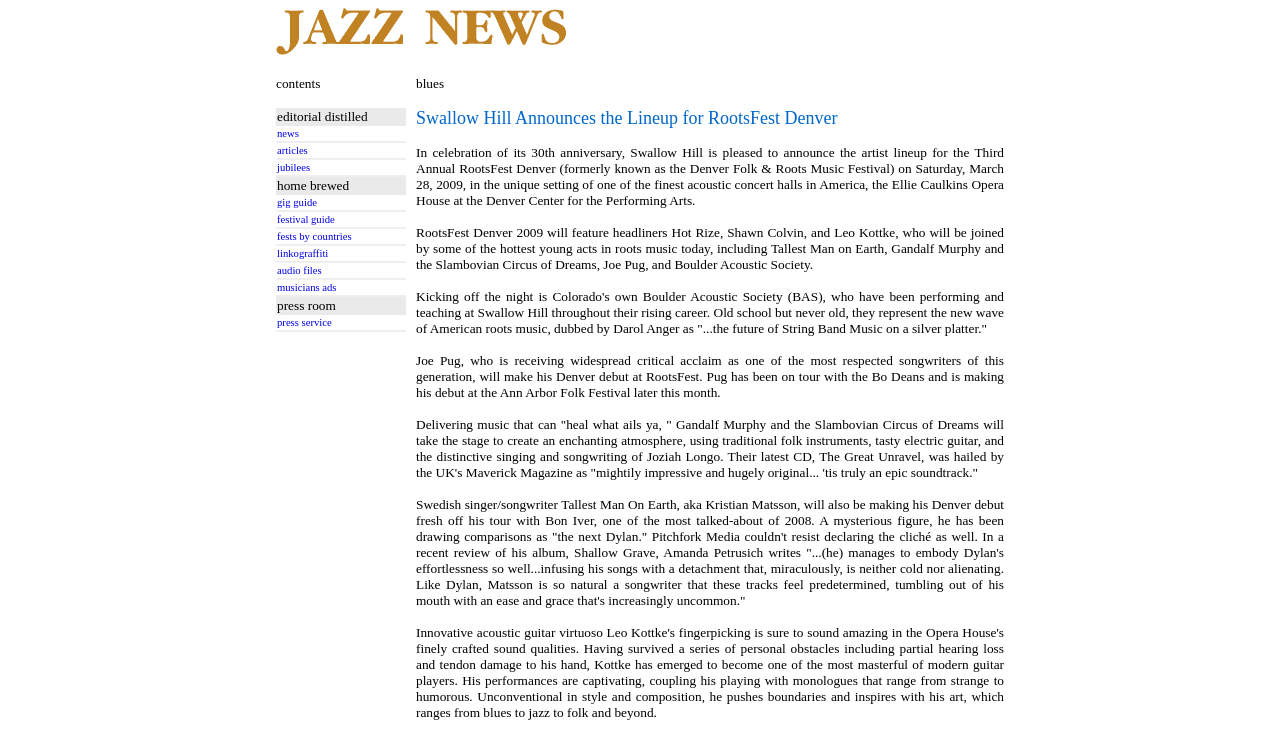What is the name of the opera house where the festival will take place?
Respond to the question with a single word or phrase according to the image.

Ellie Caulkins Opera House